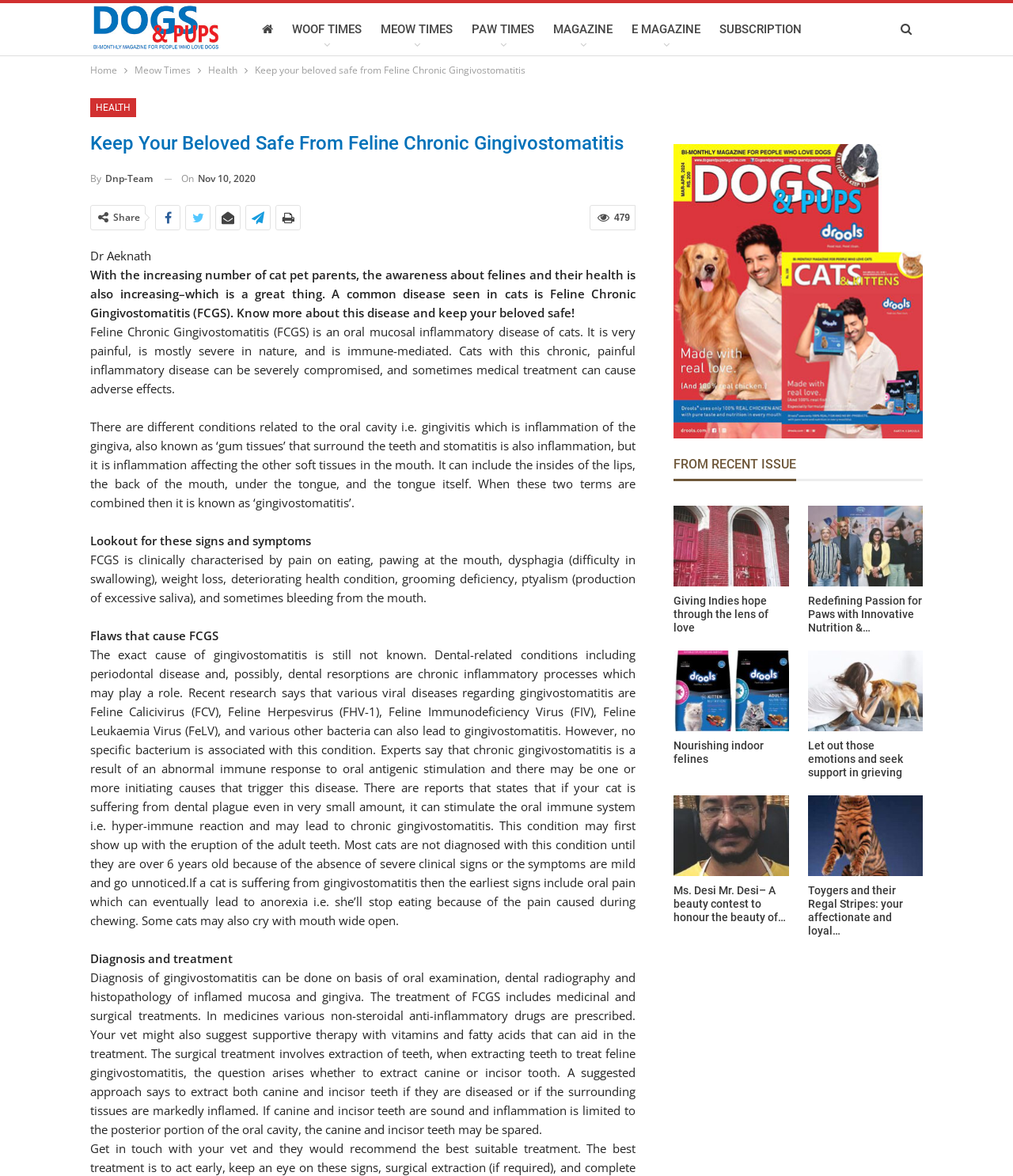Pinpoint the bounding box coordinates for the area that should be clicked to perform the following instruction: "View recent issues".

[0.665, 0.387, 0.786, 0.402]